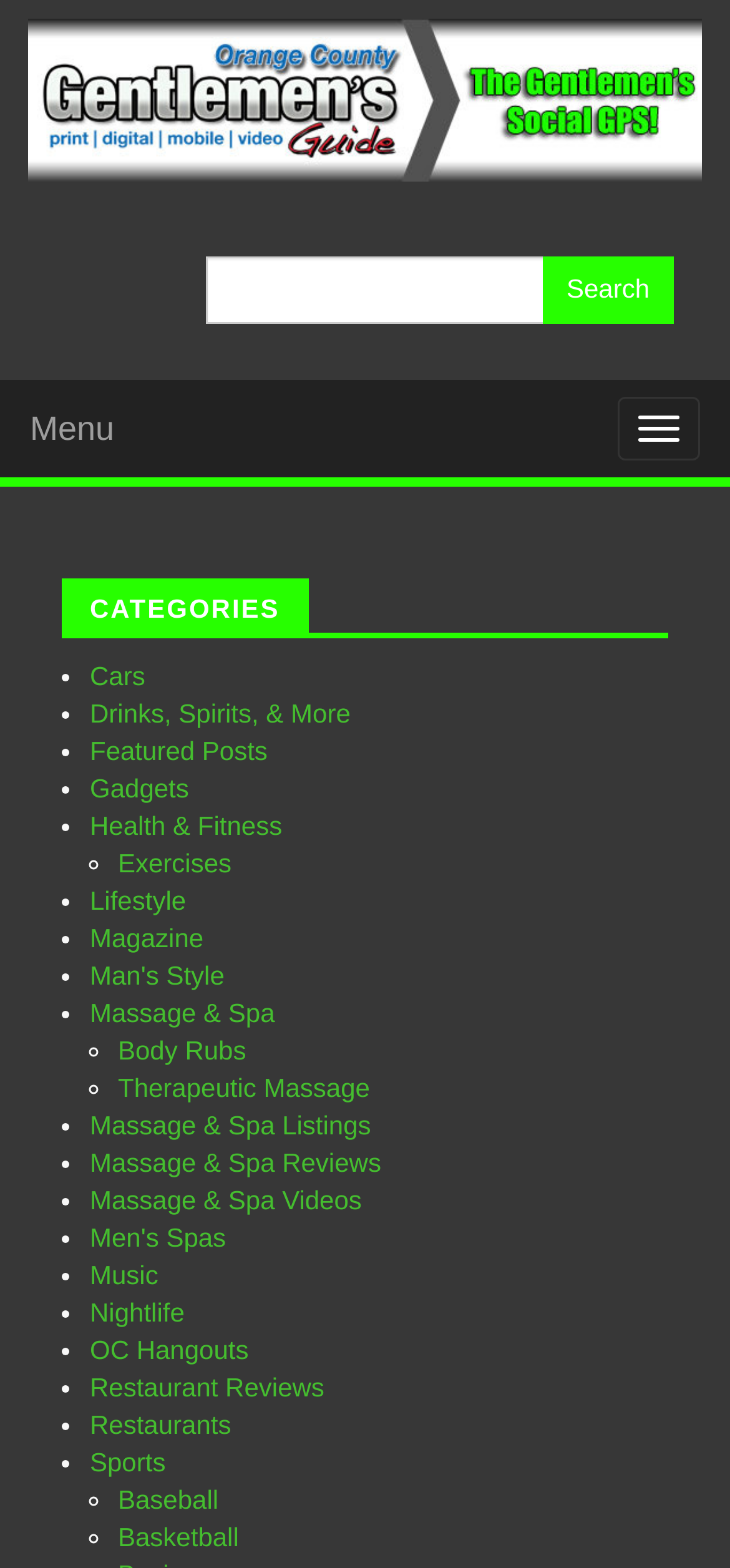What is the name of the guide?
Please give a detailed and thorough answer to the question, covering all relevant points.

The name of the guide can be found in the top-left corner of the webpage, where it says 'Reach VIP & Upscale Men In Orange County - Gentlemen's Guide OC'.